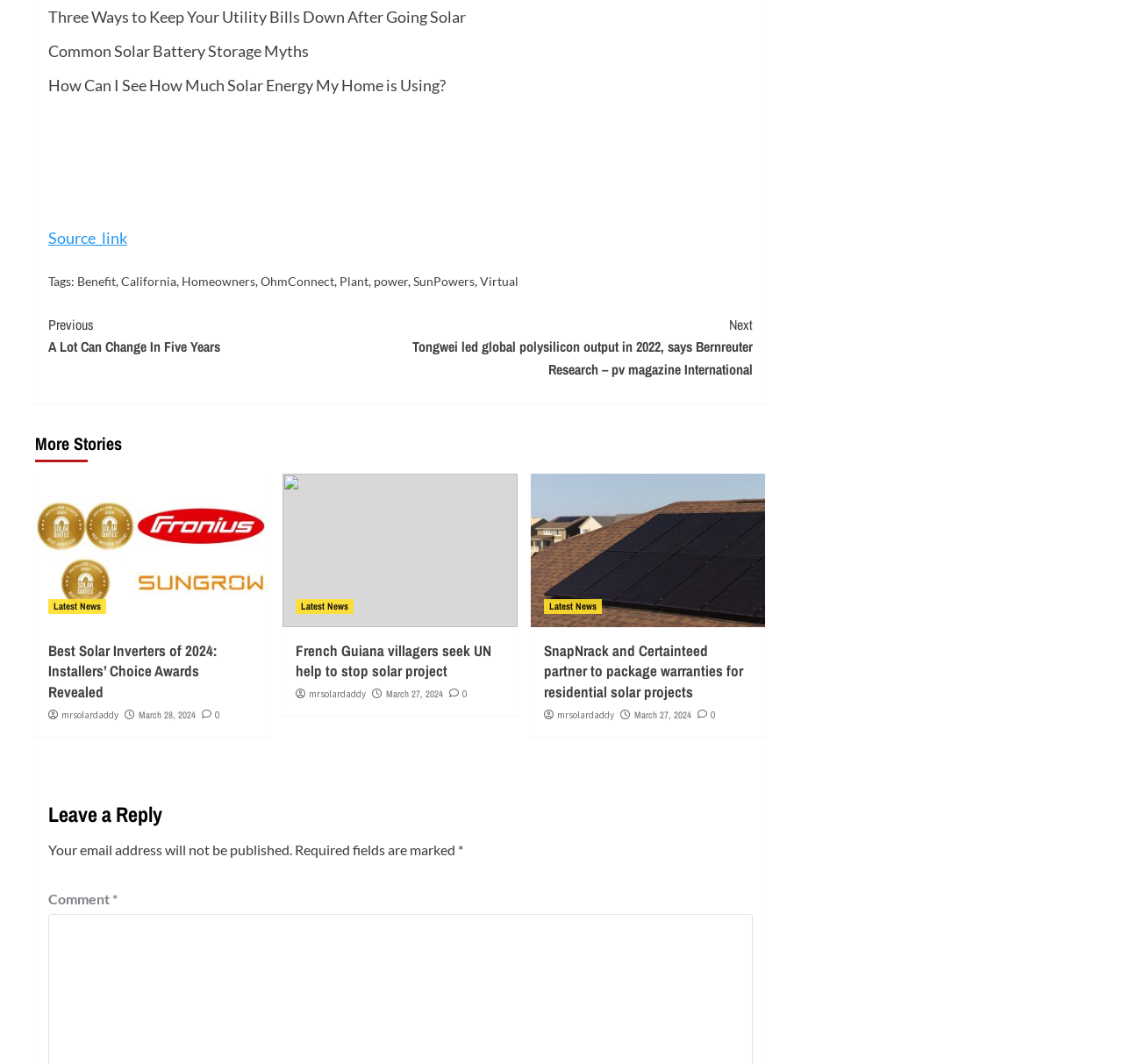Highlight the bounding box coordinates of the element you need to click to perform the following instruction: "Click on the 'Continue Reading' button."

[0.043, 0.287, 0.67, 0.367]